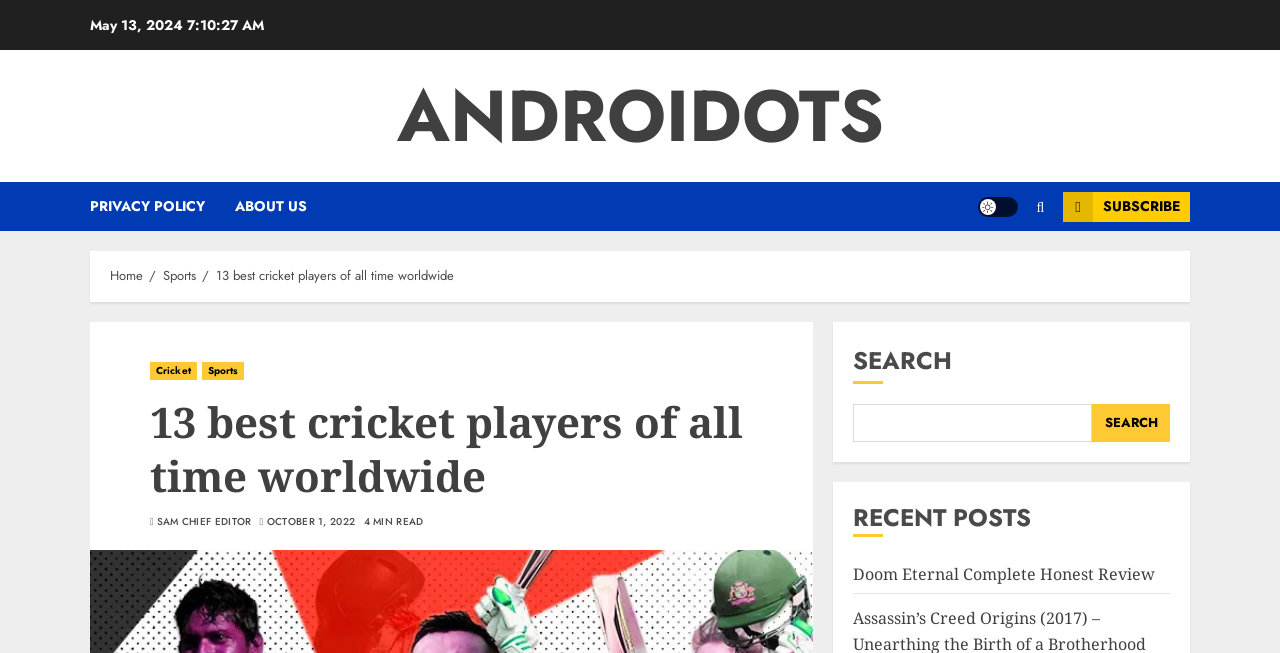Find the bounding box coordinates for the area that must be clicked to perform this action: "Click on the 'Home' link".

None